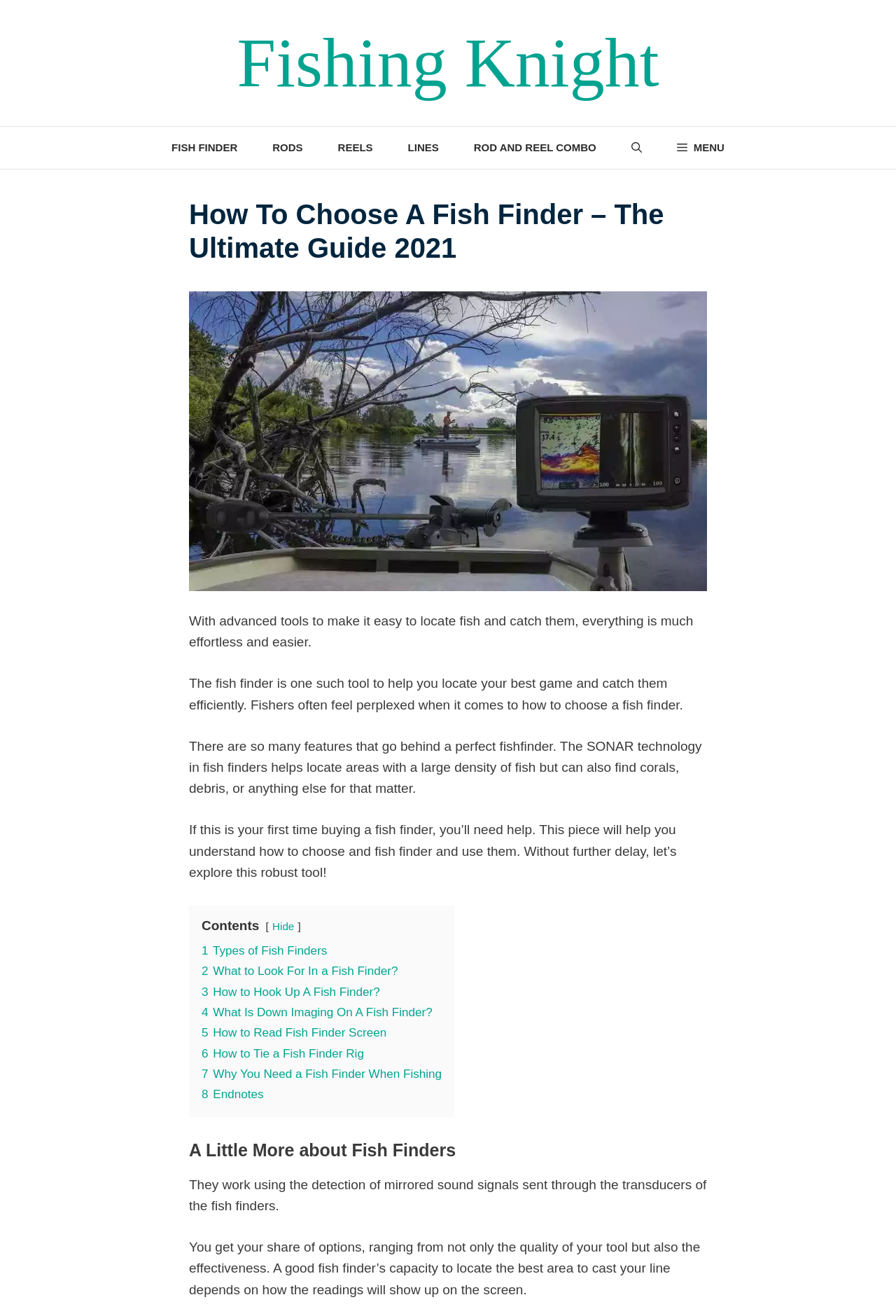Indicate the bounding box coordinates of the clickable region to achieve the following instruction: "Click on the 'FISH FINDER' link."

[0.172, 0.096, 0.285, 0.128]